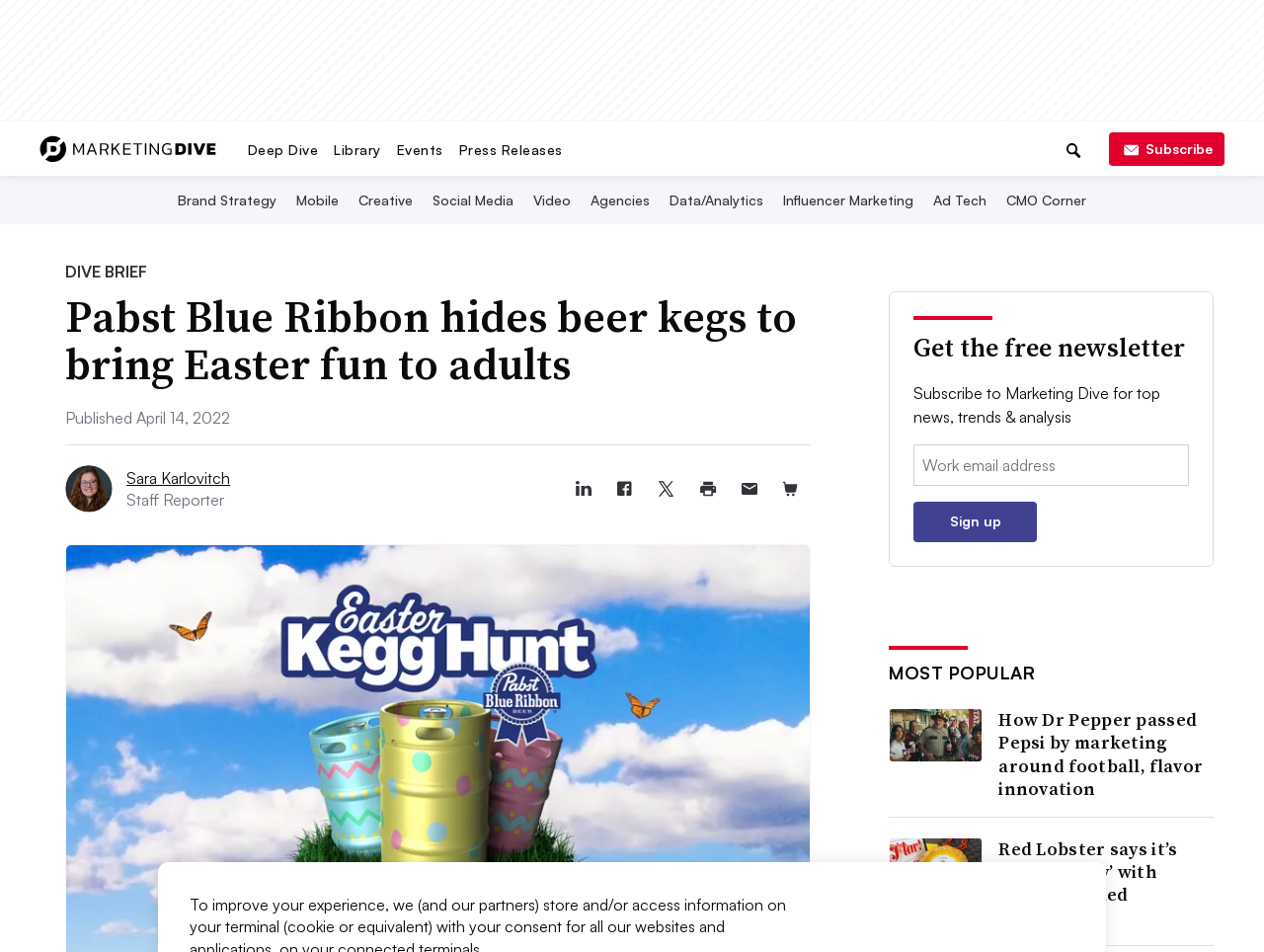Find the bounding box of the UI element described as: "aria-label="Share article to Facebook"". The bounding box coordinates should be given as four float values between 0 and 1, i.e., [left, top, right, bottom].

[0.478, 0.492, 0.51, 0.535]